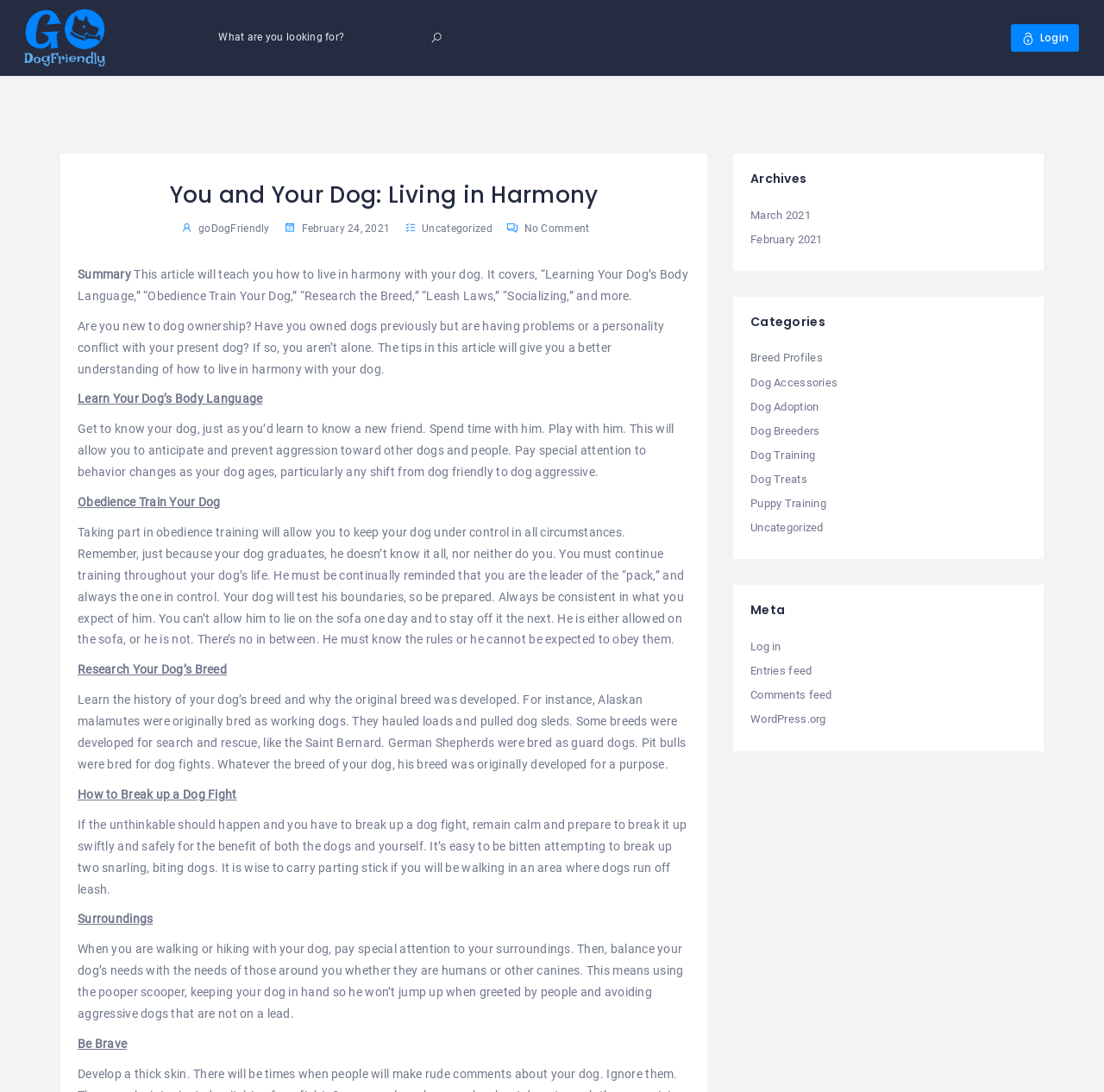Please identify the bounding box coordinates of the element I need to click to follow this instruction: "Contact the company".

None